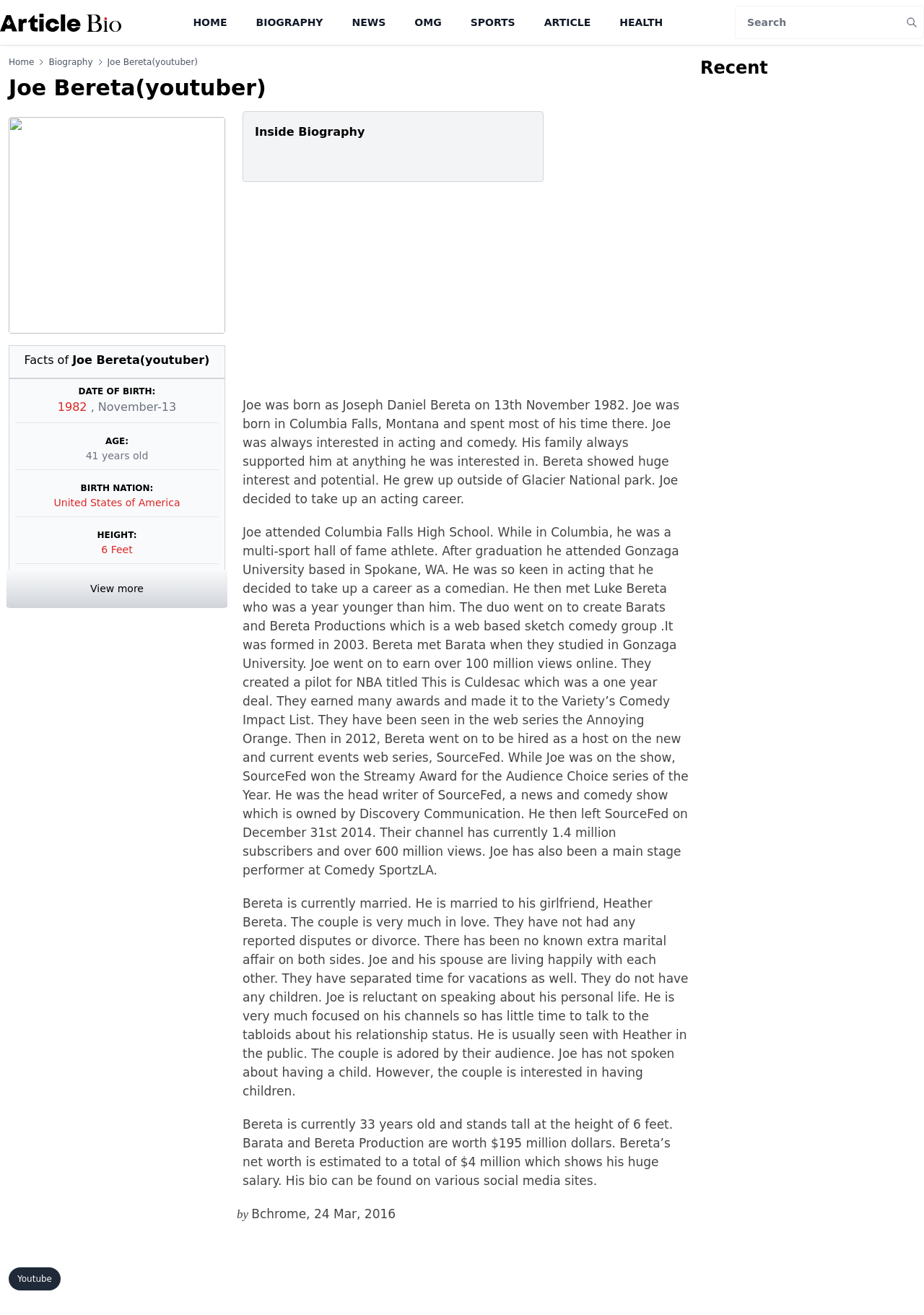Based on the element description parent_node: Bridge Chat aria-label="Toggle dropdown", identify the bounding box of the UI element in the given webpage screenshot. The coordinates should be in the format (top-left x, top-left y, bottom-right x, bottom-right y) and must be between 0 and 1.

None